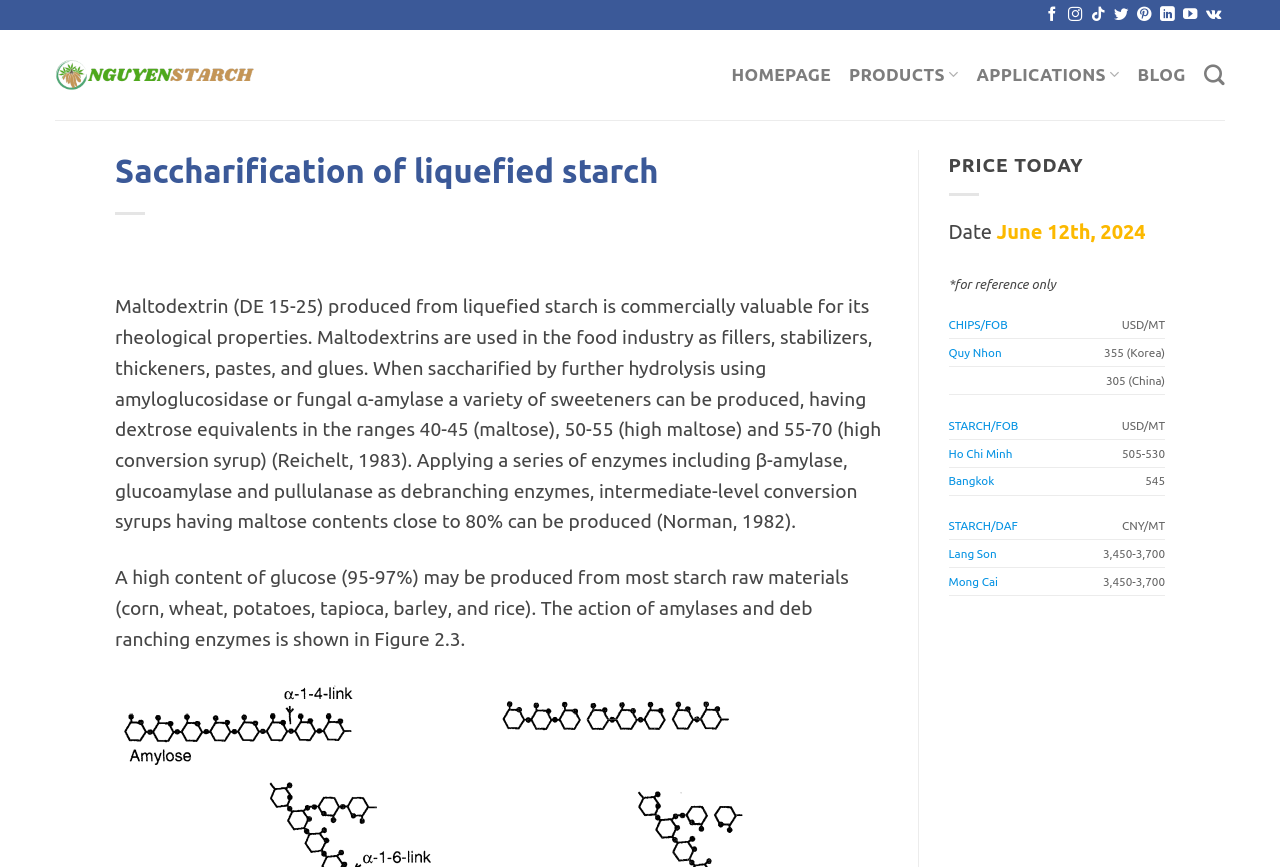Please answer the following question using a single word or phrase: 
What is the content of Figure 2.3?

Action of amylases and deb ranching enzymes